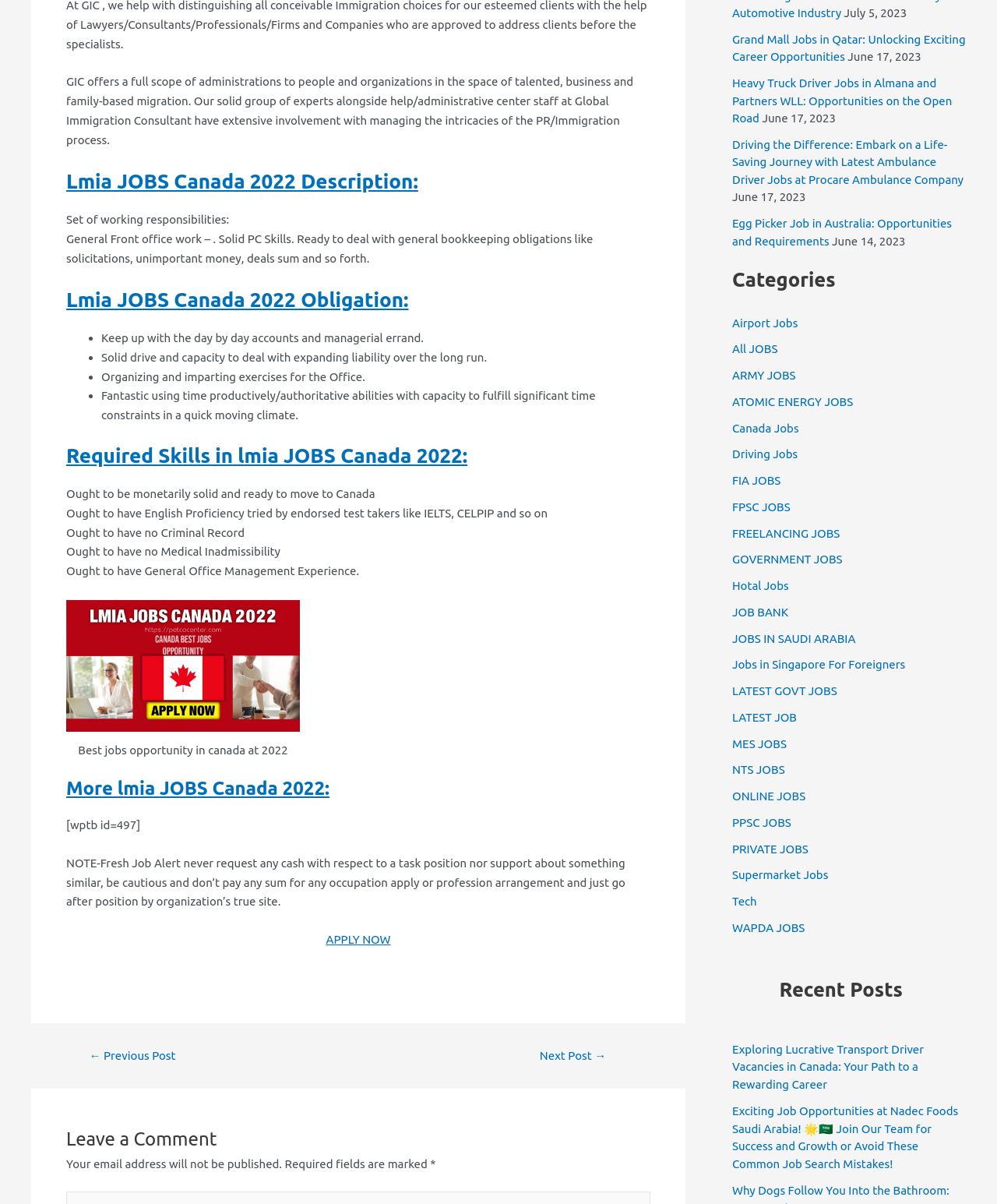Could you indicate the bounding box coordinates of the region to click in order to complete this instruction: "View 'More lmia JOBS Canada 2022'".

[0.066, 0.646, 0.652, 0.665]